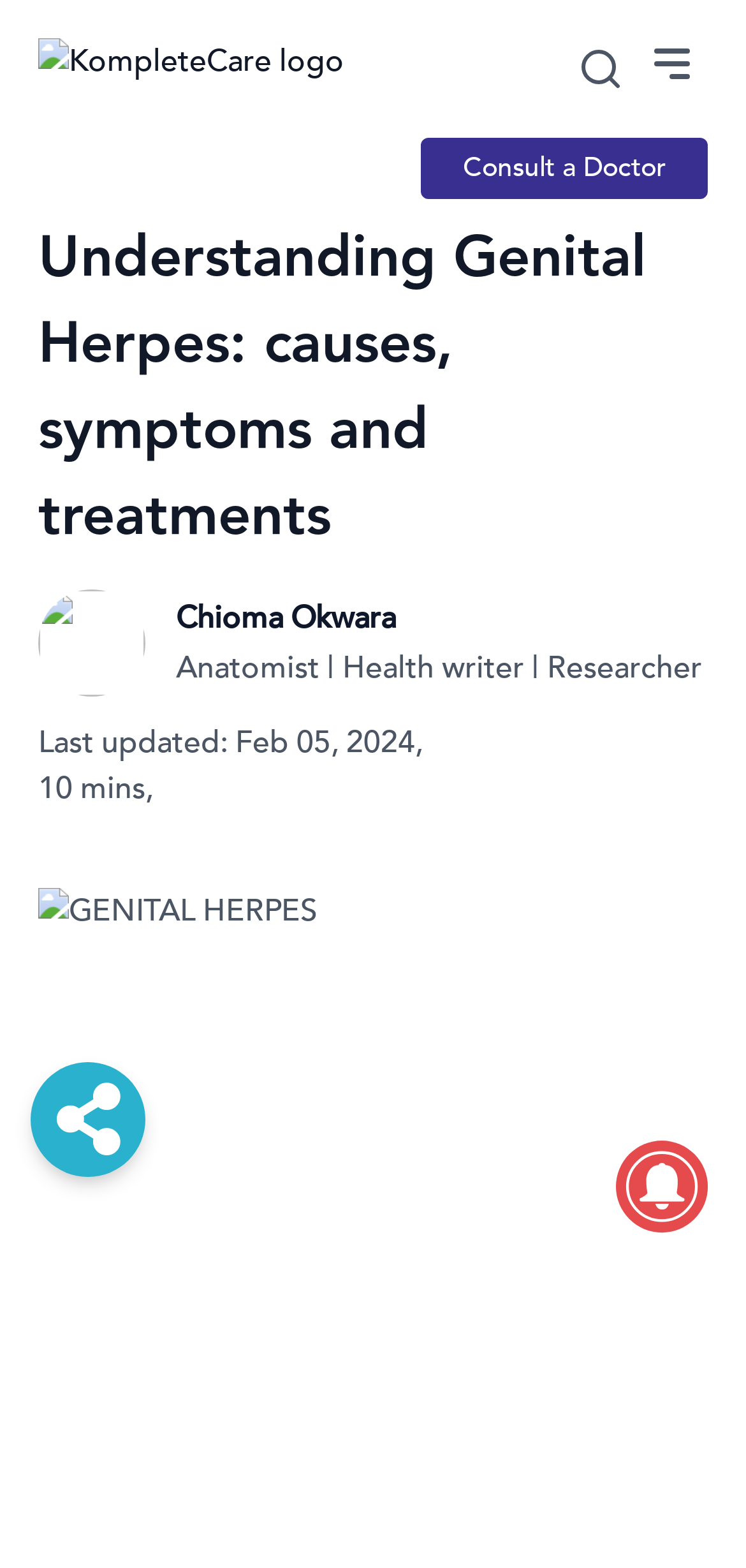Using the description "parent_node: Search", locate and provide the bounding box of the UI element.

[0.867, 0.024, 0.949, 0.063]